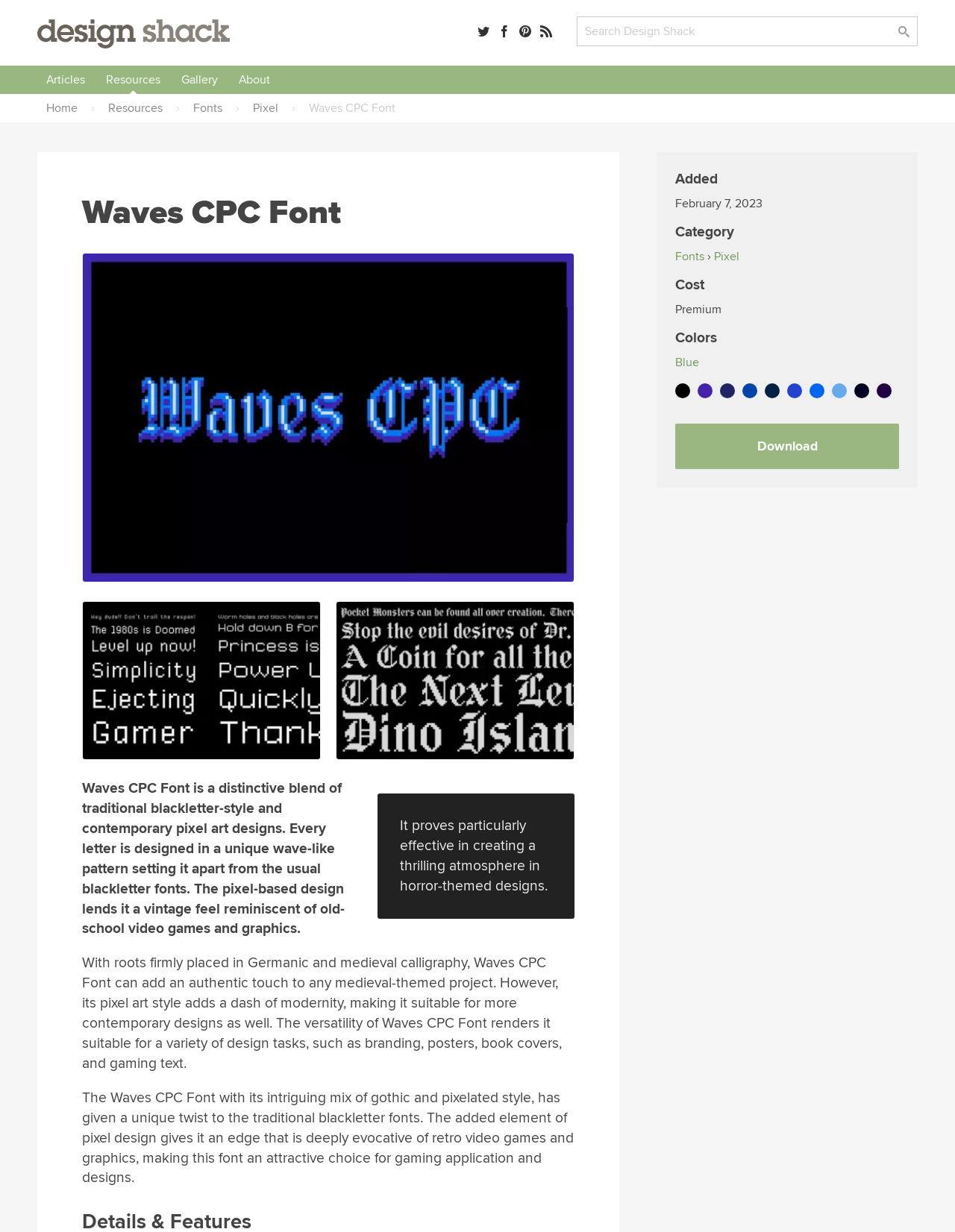What is the cost of the font?
Please answer the question with a detailed and comprehensive explanation.

I determined the answer by looking at the heading element with the text 'Cost' and the static text element with the text 'Premium', which suggests that the font is a premium product.